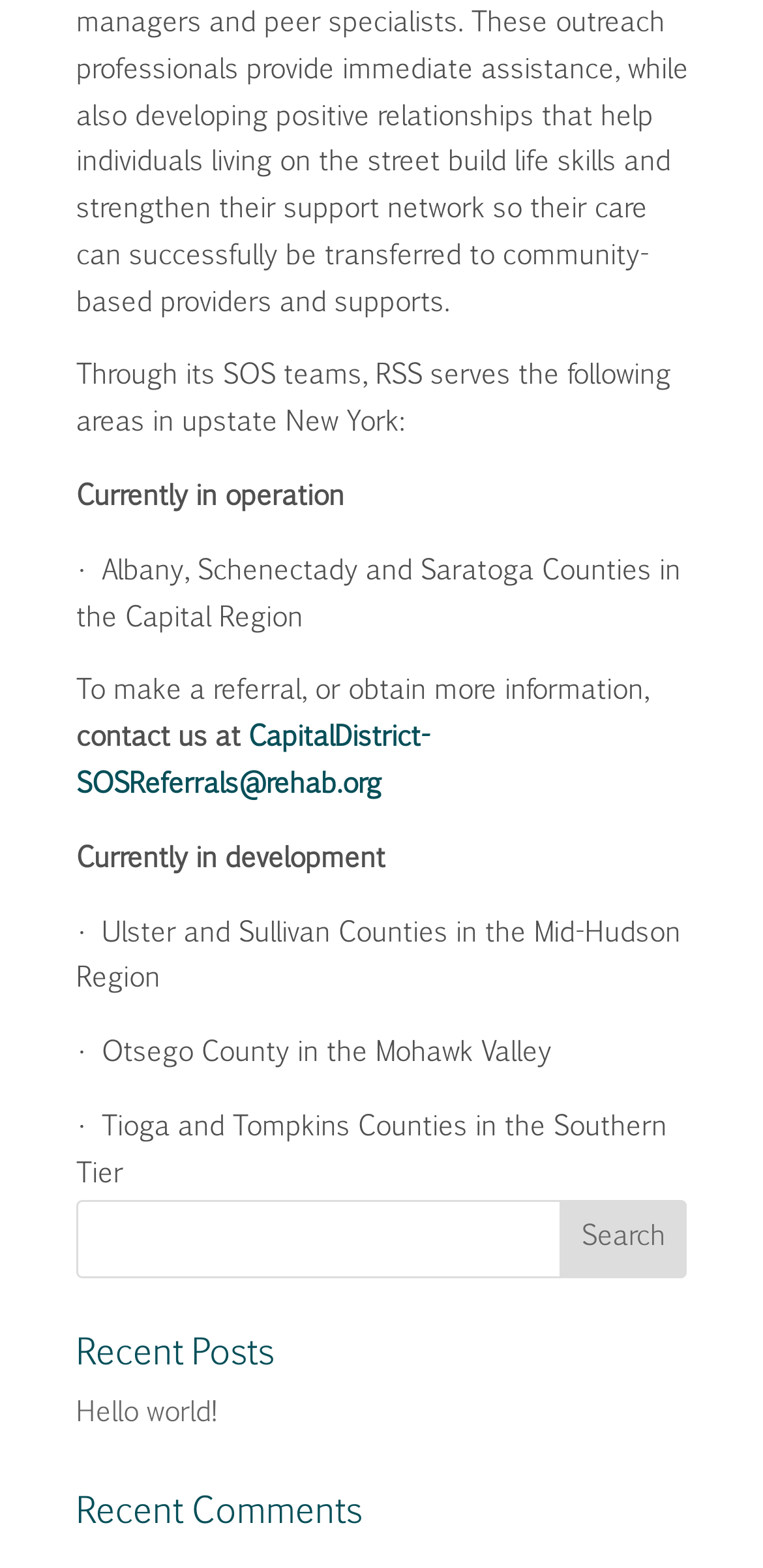Find the bounding box coordinates for the UI element whose description is: "Hello world!". The coordinates should be four float numbers between 0 and 1, in the format [left, top, right, bottom].

[0.1, 0.892, 0.285, 0.91]